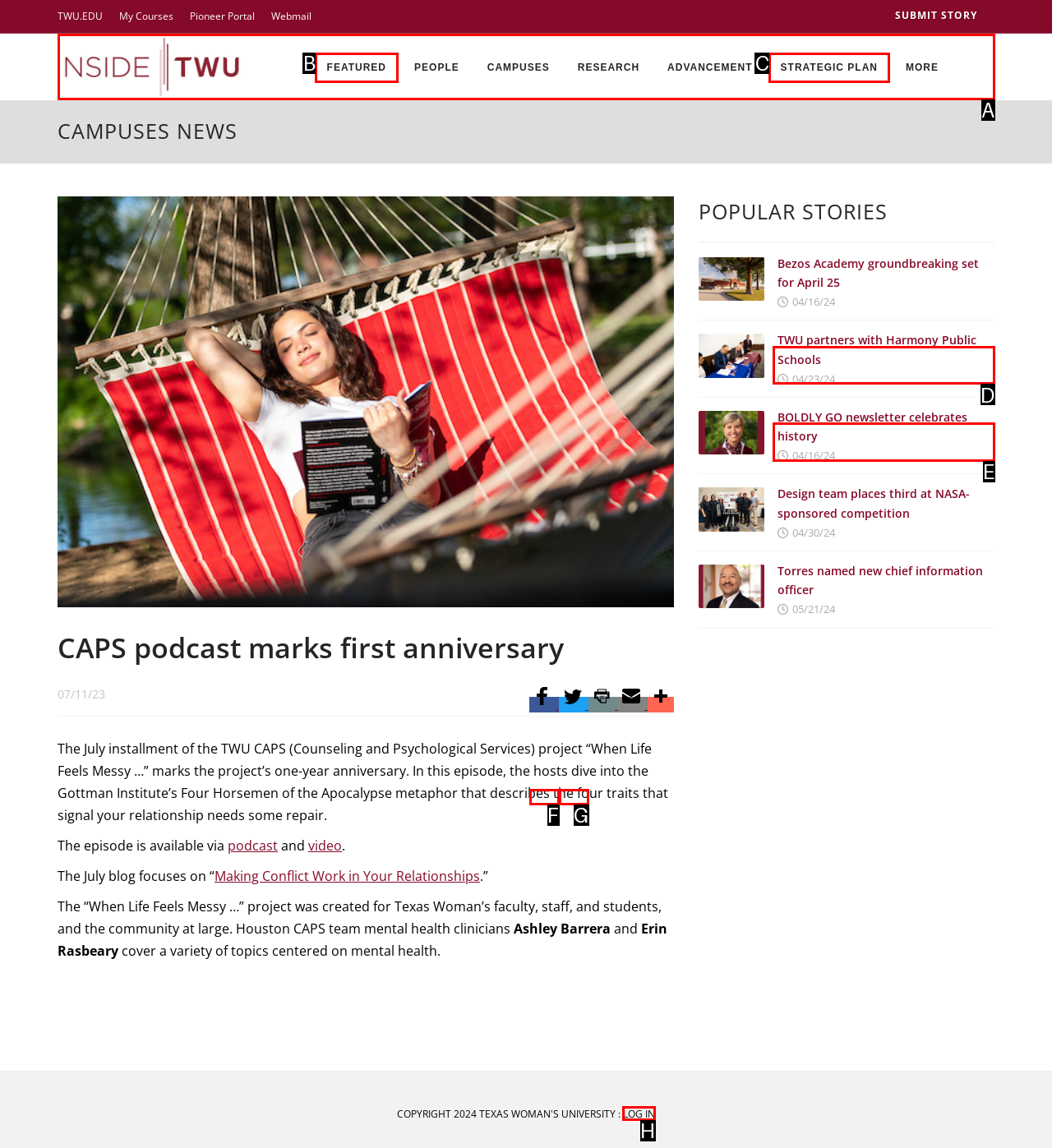Which option should be clicked to execute the task: View the post on People Magazine?
Reply with the letter of the chosen option.

None